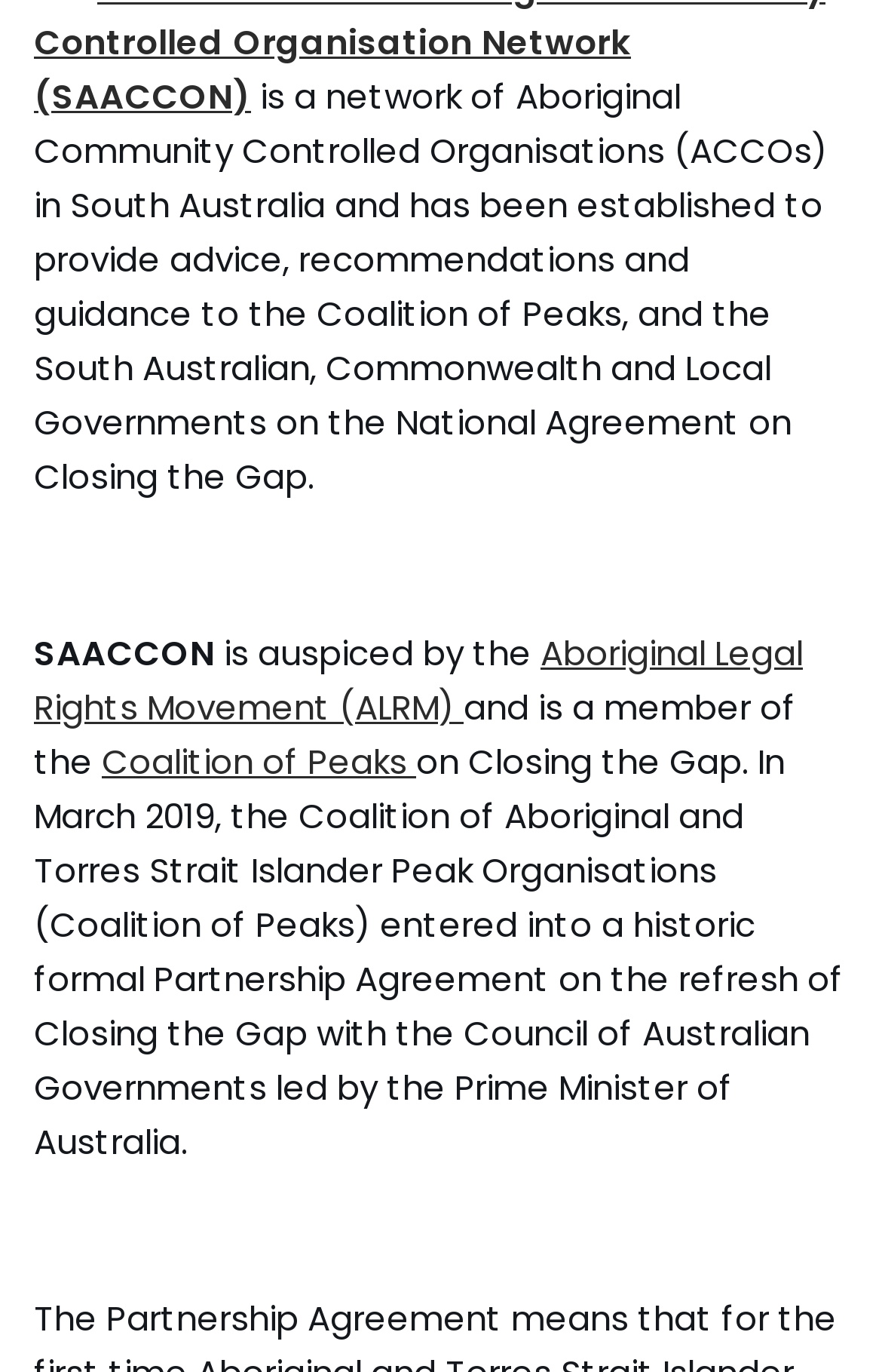Identify the bounding box of the UI element that matches this description: "scroll to the top".

None